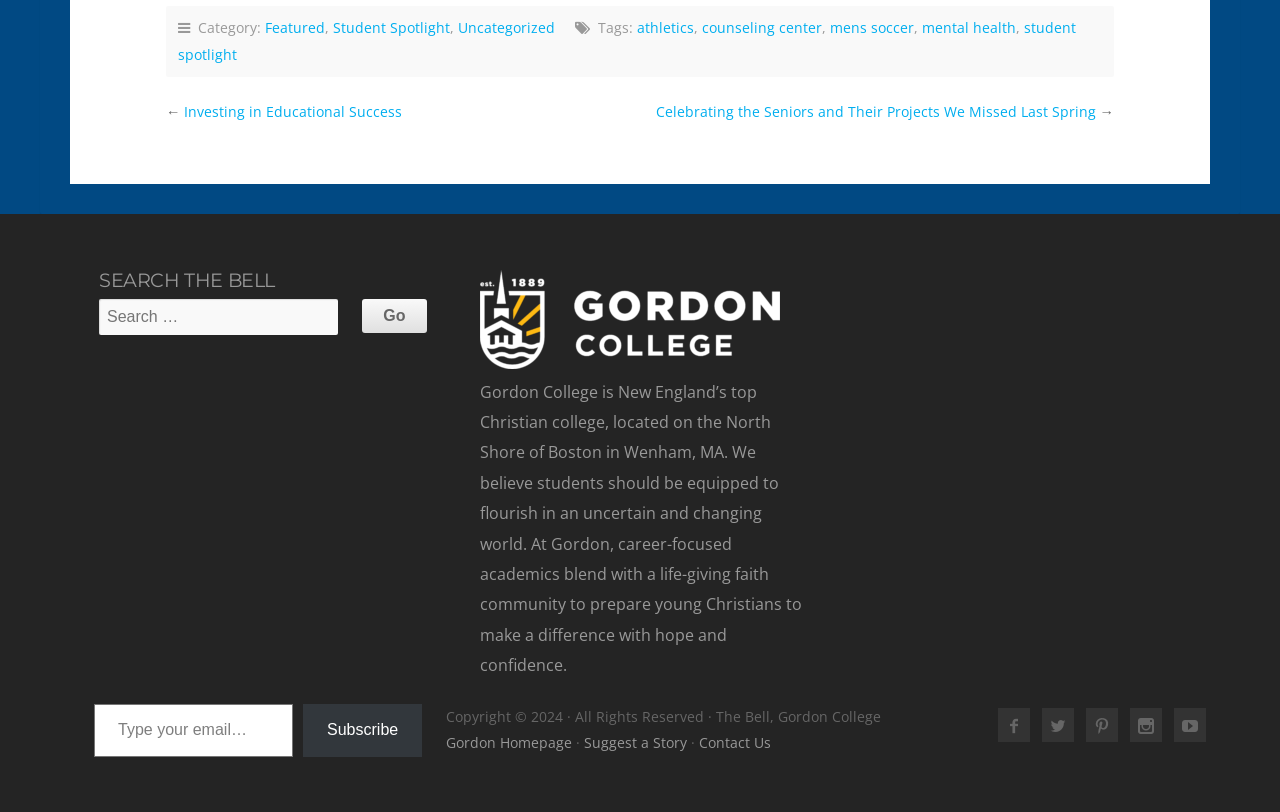What are the categories listed?
Based on the image, answer the question with a single word or brief phrase.

Featured, Student Spotlight, Uncategorized